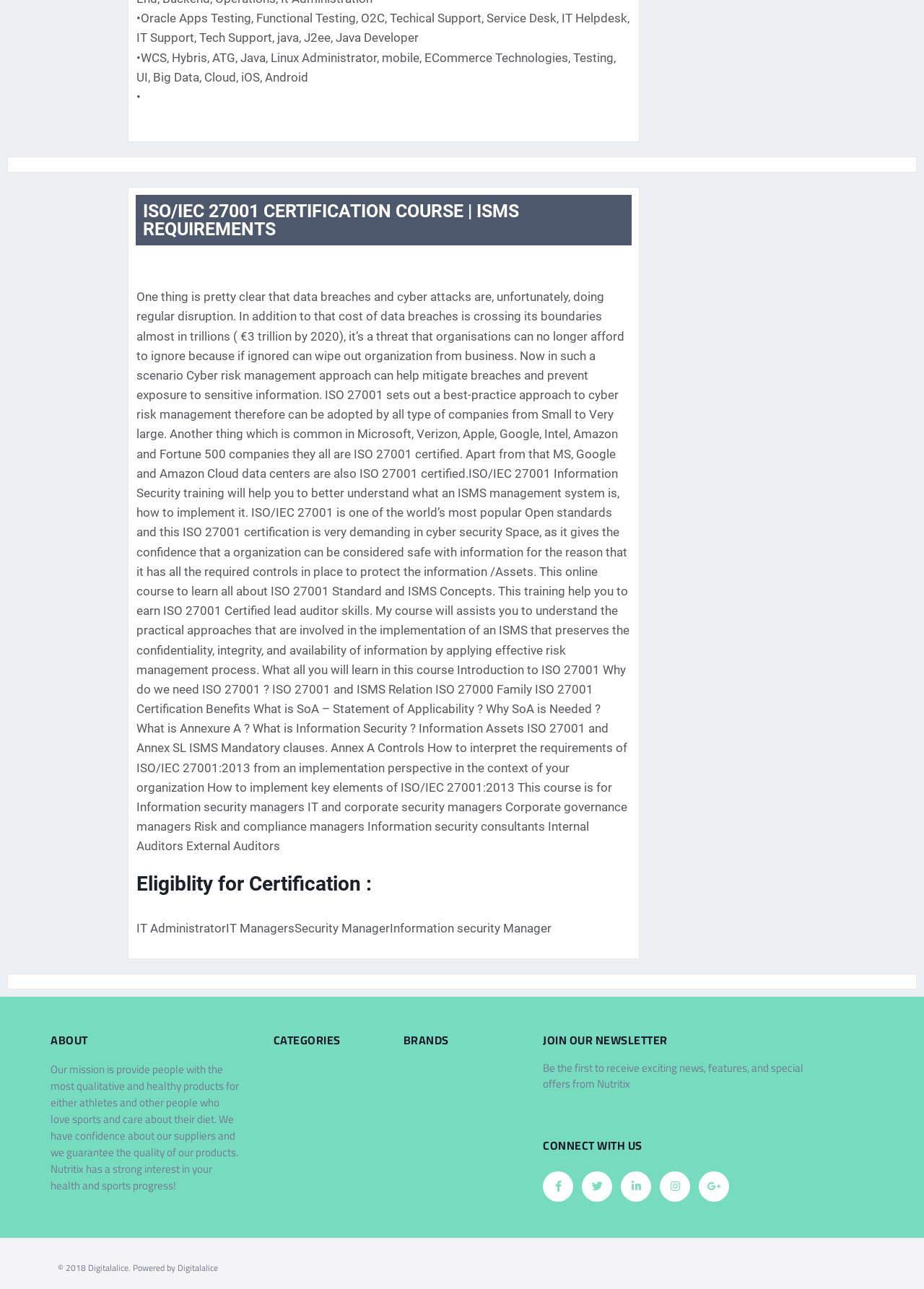Provide the bounding box coordinates for the specified HTML element described in this description: "Google-plus-g". The coordinates should be four float numbers ranging from 0 to 1, in the format [left, top, right, bottom].

[0.757, 0.909, 0.789, 0.932]